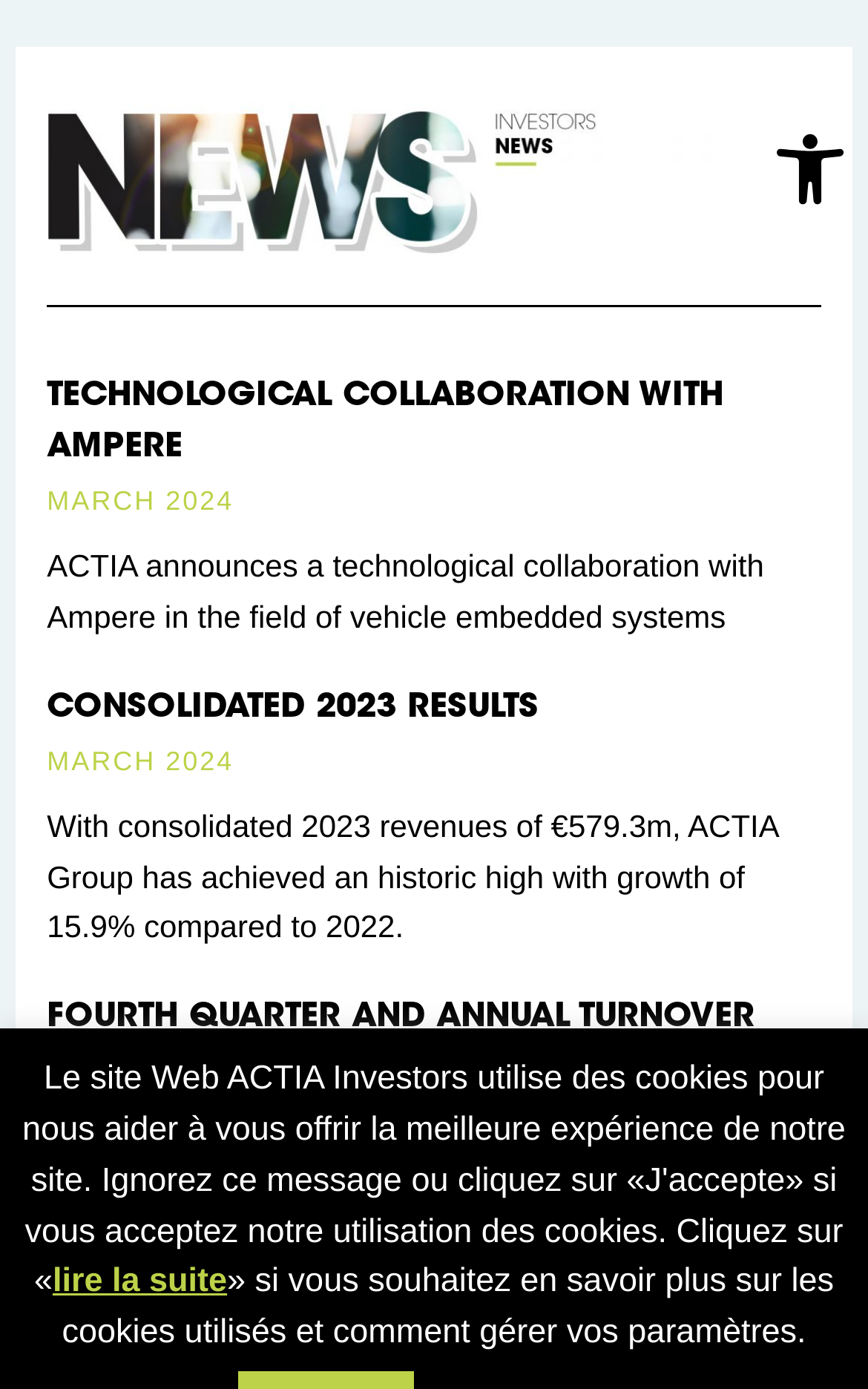Using the webpage screenshot, find the UI element described by Main Menu. Provide the bounding box coordinates in the format (top-left x, top-left y, bottom-right x, bottom-right y), ensuring all values are floating point numbers between 0 and 1.

None